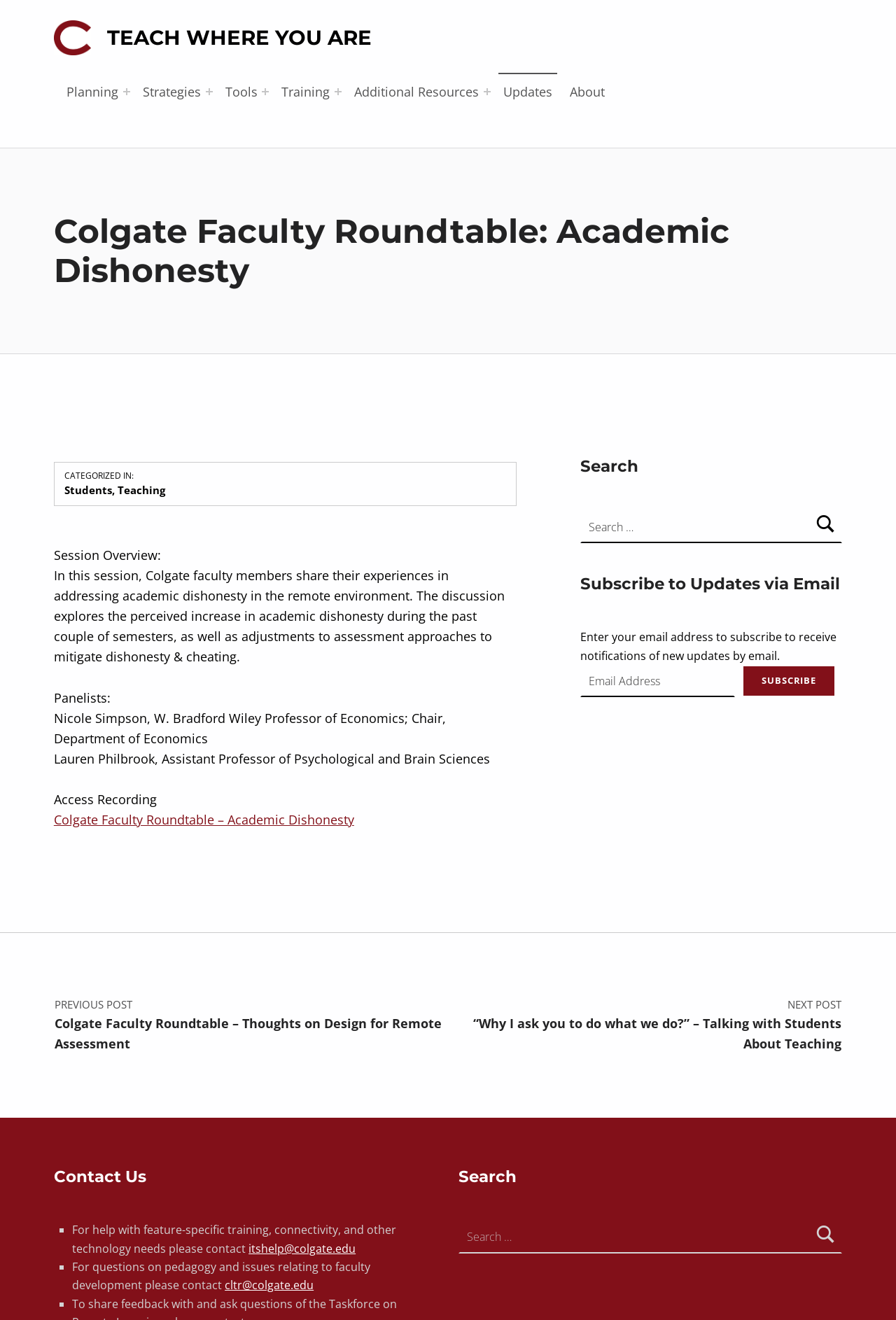Please locate the UI element described by "parent_node: TEACH WHERE YOU ARE" and provide its bounding box coordinates.

[0.06, 0.021, 0.116, 0.034]